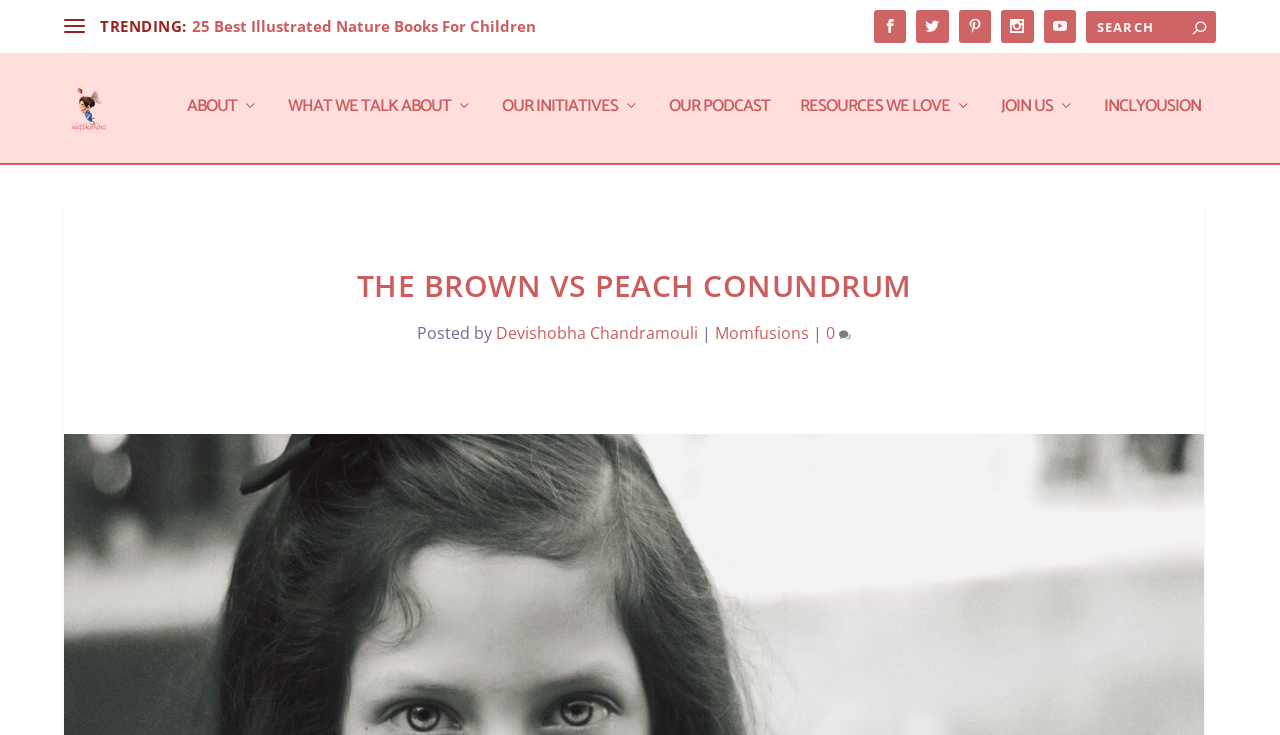Refer to the image and offer a detailed explanation in response to the question: What is the title of the article?

I found the heading element with the text 'THE BROWN VS PEACH CONUNDRUM', which is likely the title of the article.